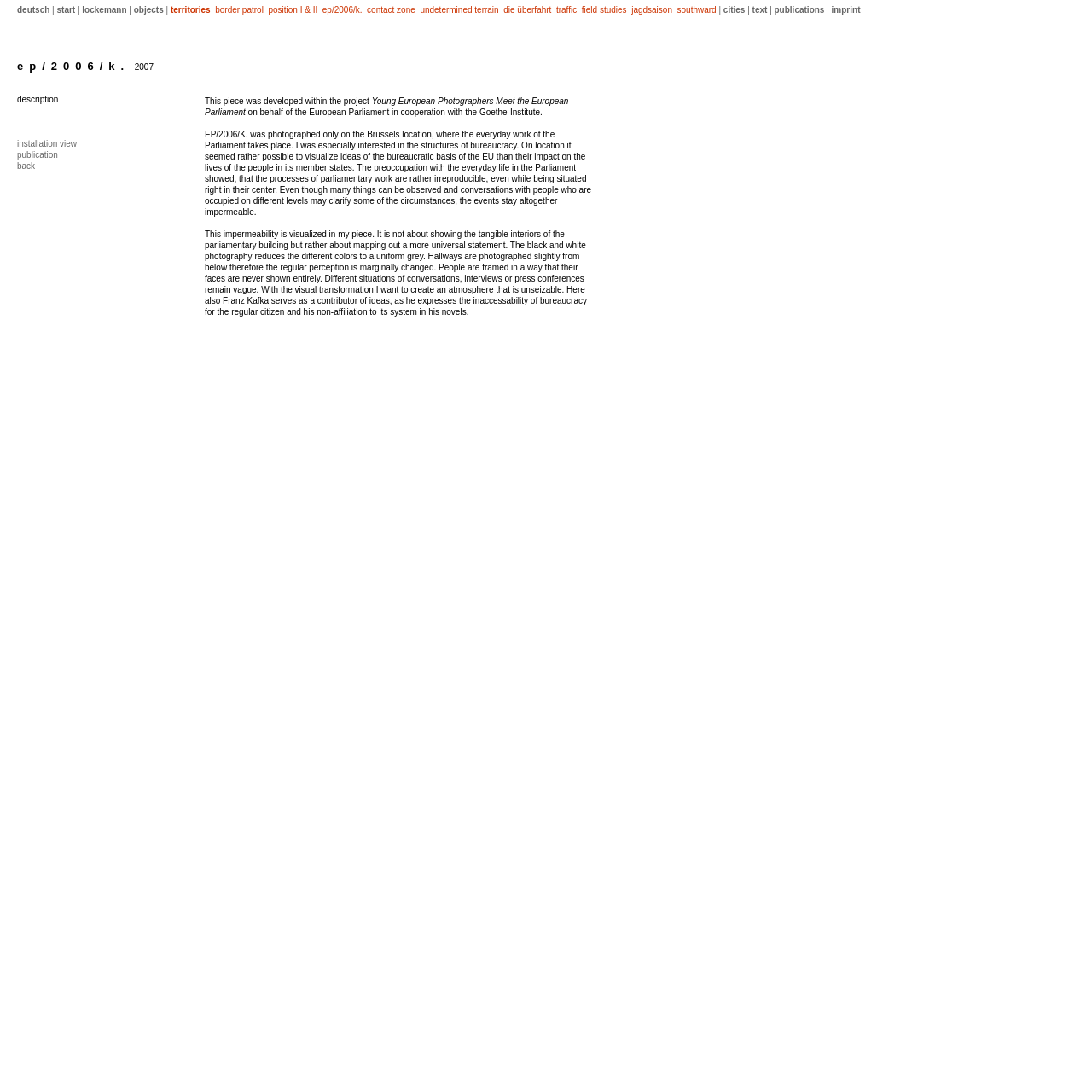Identify the bounding box coordinates of the element to click to follow this instruction: 'go to the contact zone'. Ensure the coordinates are four float values between 0 and 1, provided as [left, top, right, bottom].

[0.336, 0.005, 0.38, 0.013]